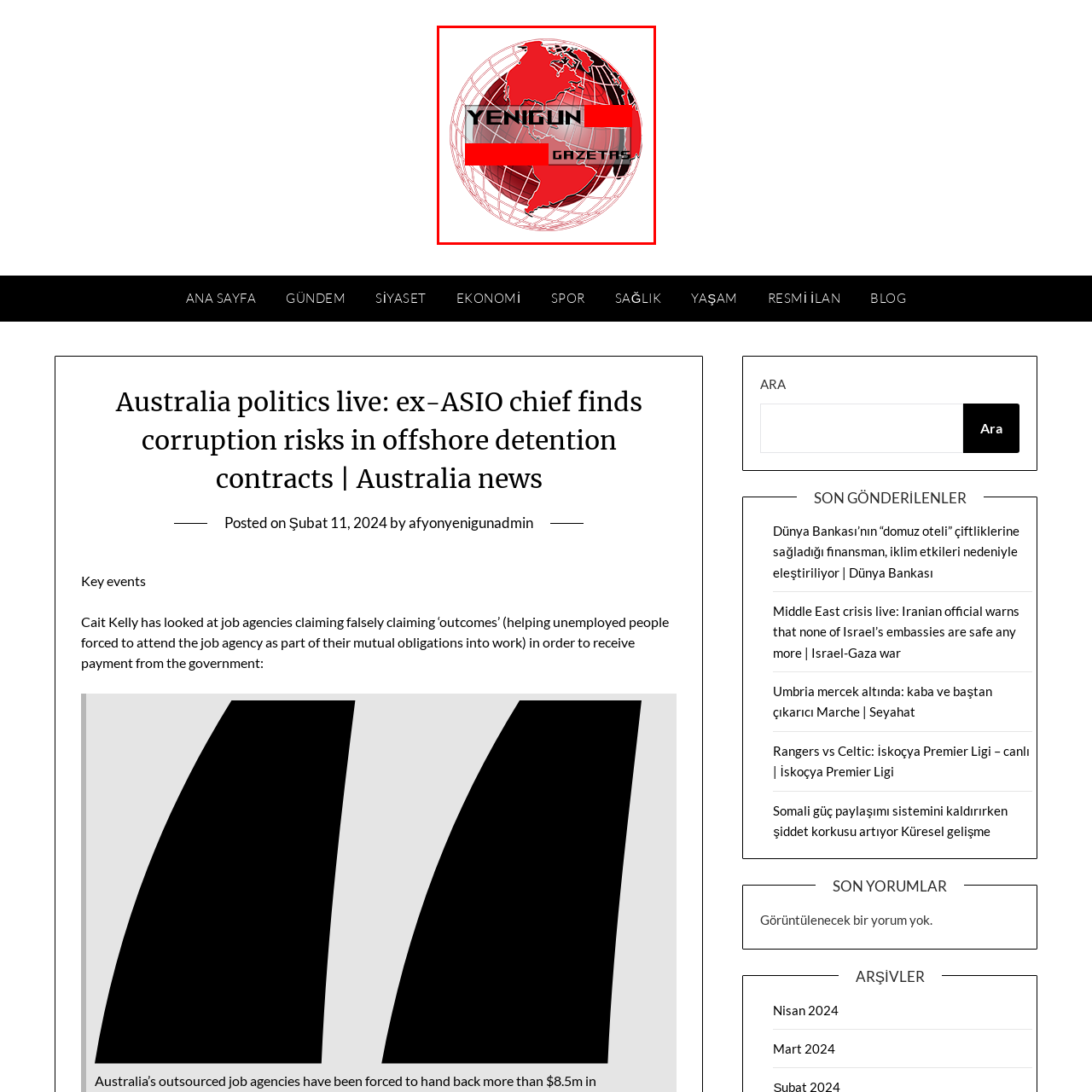What type of media outlet is 'YENİGÜN GAZETESİ'?
Look closely at the portion of the image highlighted by the red bounding box and provide a comprehensive answer to the question.

The caption describes 'YENİGÜN GAZETESİ' as a modern media outlet dedicated to delivering impactful news to its audience, which suggests that it is a newspaper.